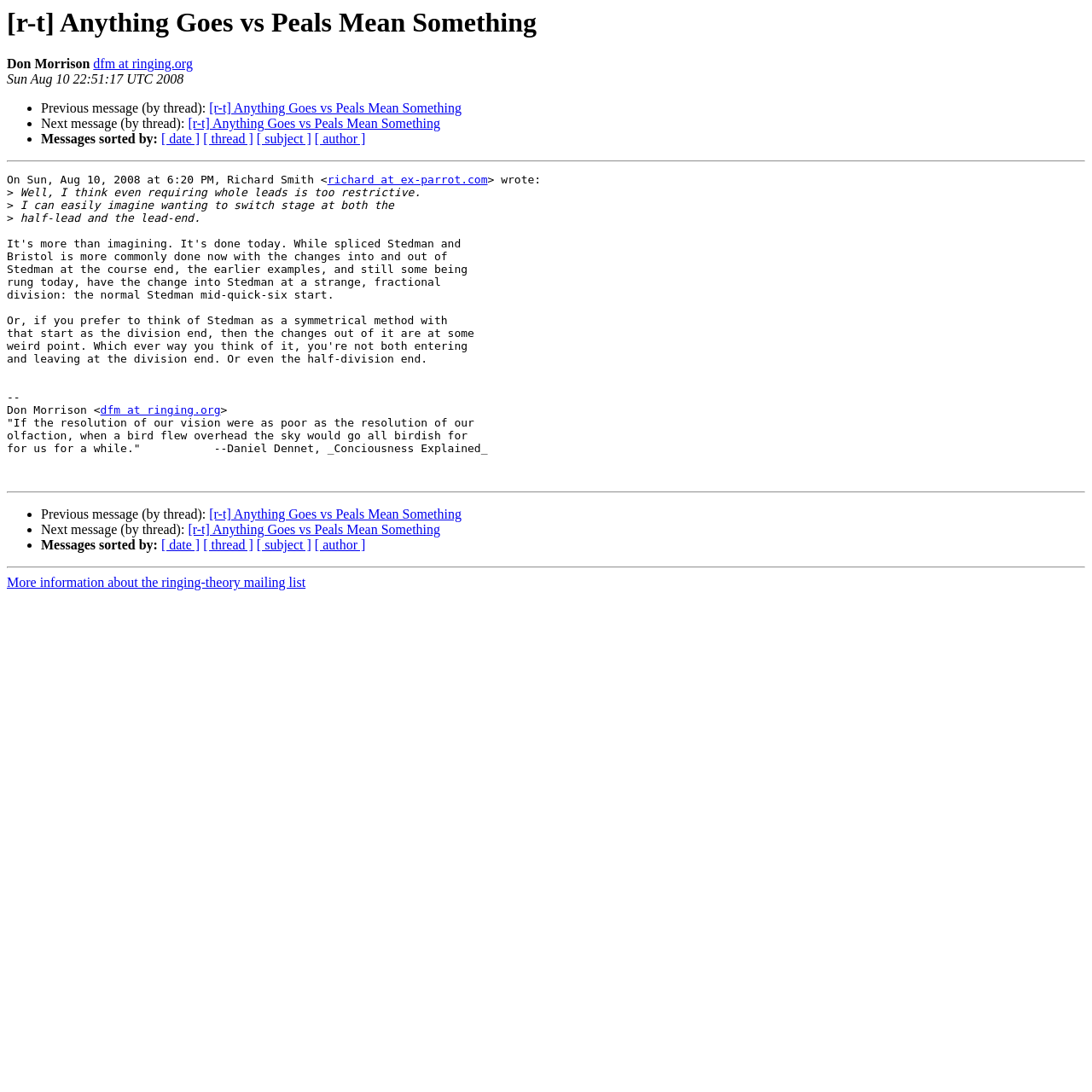Locate the bounding box of the UI element described in the following text: "[ thread ]".

[0.186, 0.493, 0.232, 0.506]